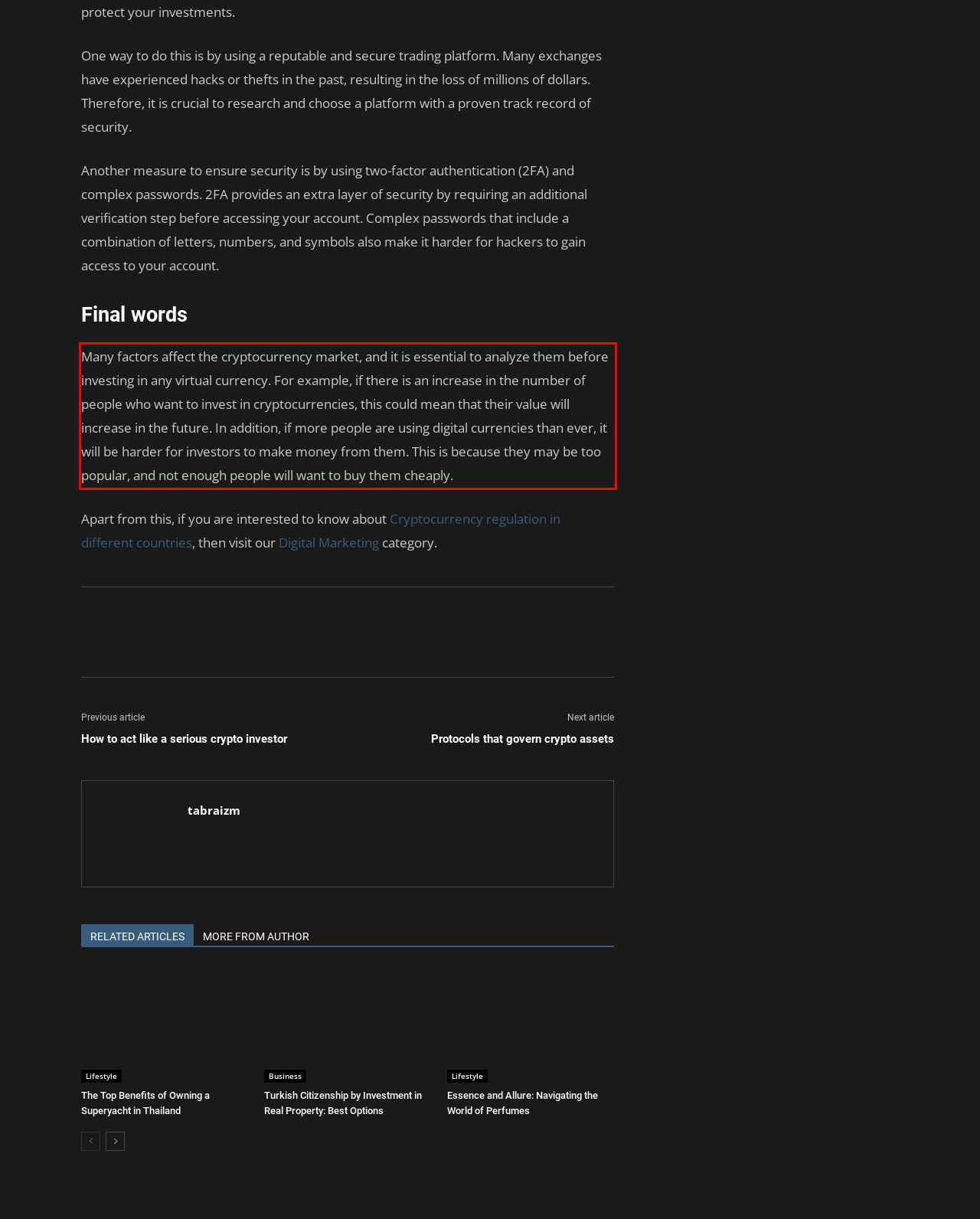Given a webpage screenshot with a red bounding box, perform OCR to read and deliver the text enclosed by the red bounding box.

Many factors affect the cryptocurrency market, and it is essential to analyze them before investing in any virtual currency. For example, if there is an increase in the number of people who want to invest in cryptocurrencies, this could mean that their value will increase in the future. In addition, if more people are using digital currencies than ever, it will be harder for investors to make money from them. This is because they may be too popular, and not enough people will want to buy them cheaply.